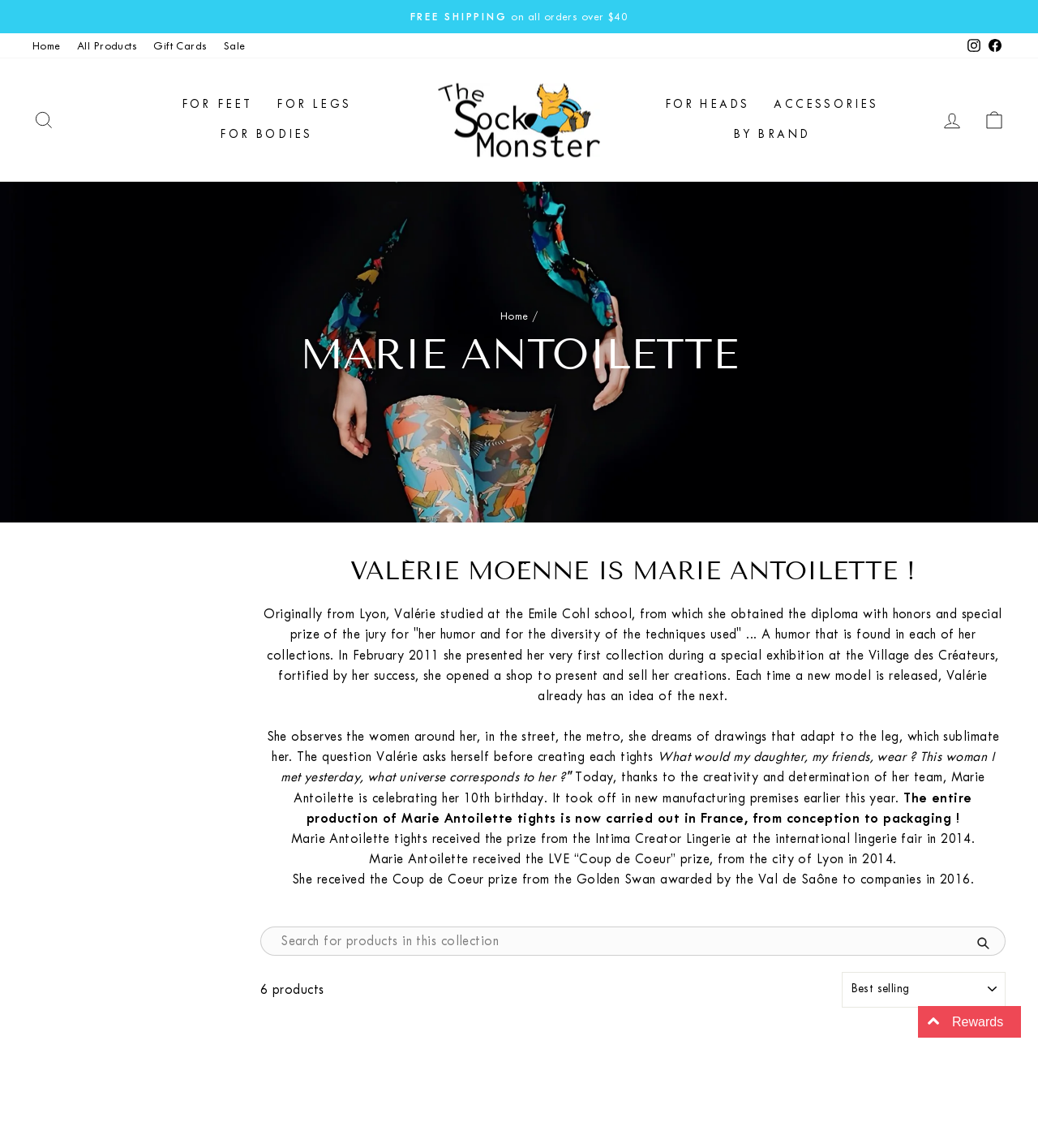Using the element description: "Accessories", determine the bounding box coordinates. The coordinates should be in the format [left, top, right, bottom], with values between 0 and 1.

[0.734, 0.078, 0.858, 0.105]